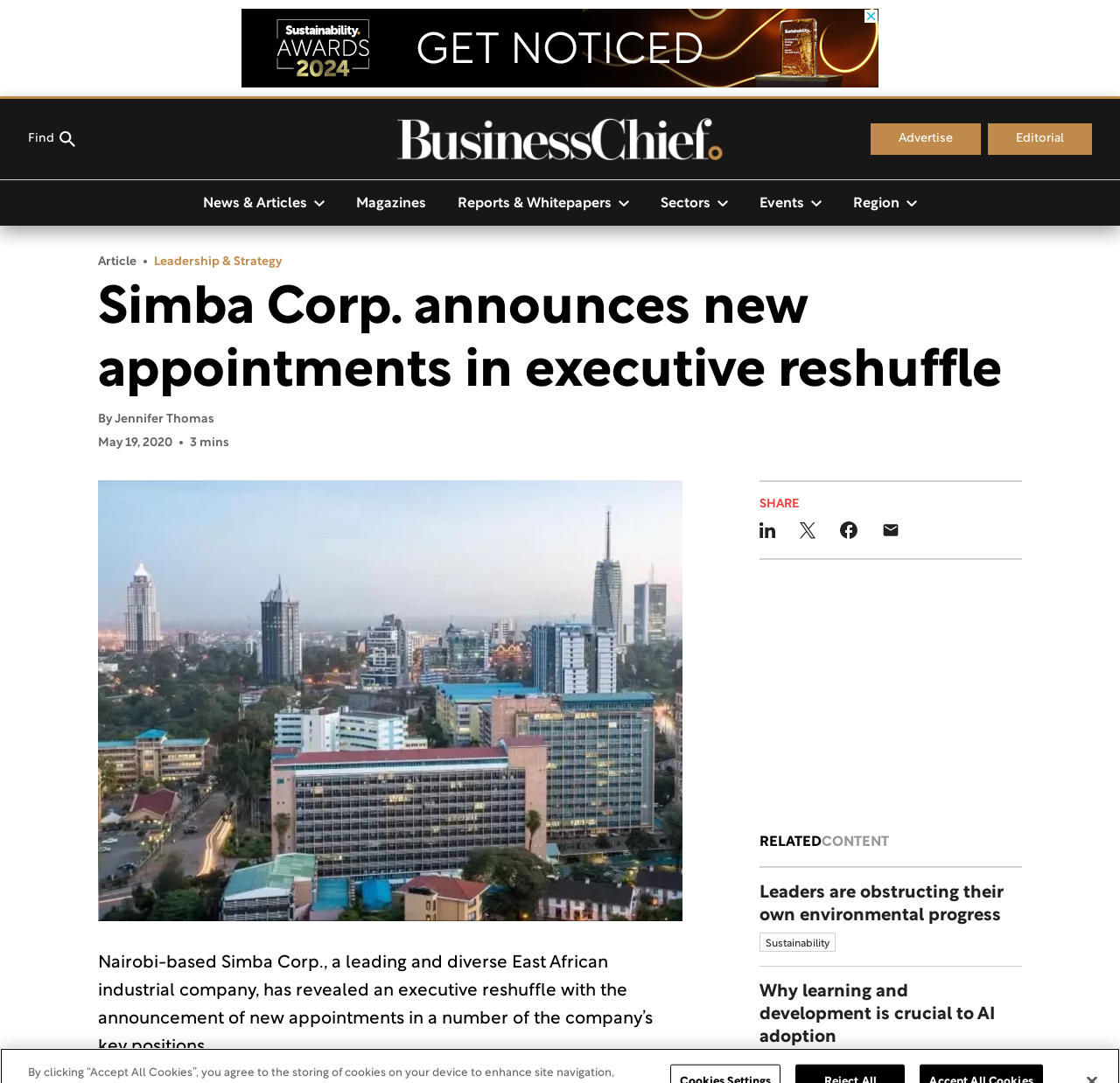Utilize the details in the image to give a detailed response to the question: Who is the author of the article?

The author of the article is mentioned in the text 'By Jennifer Thomas', which is located below the heading of the article.